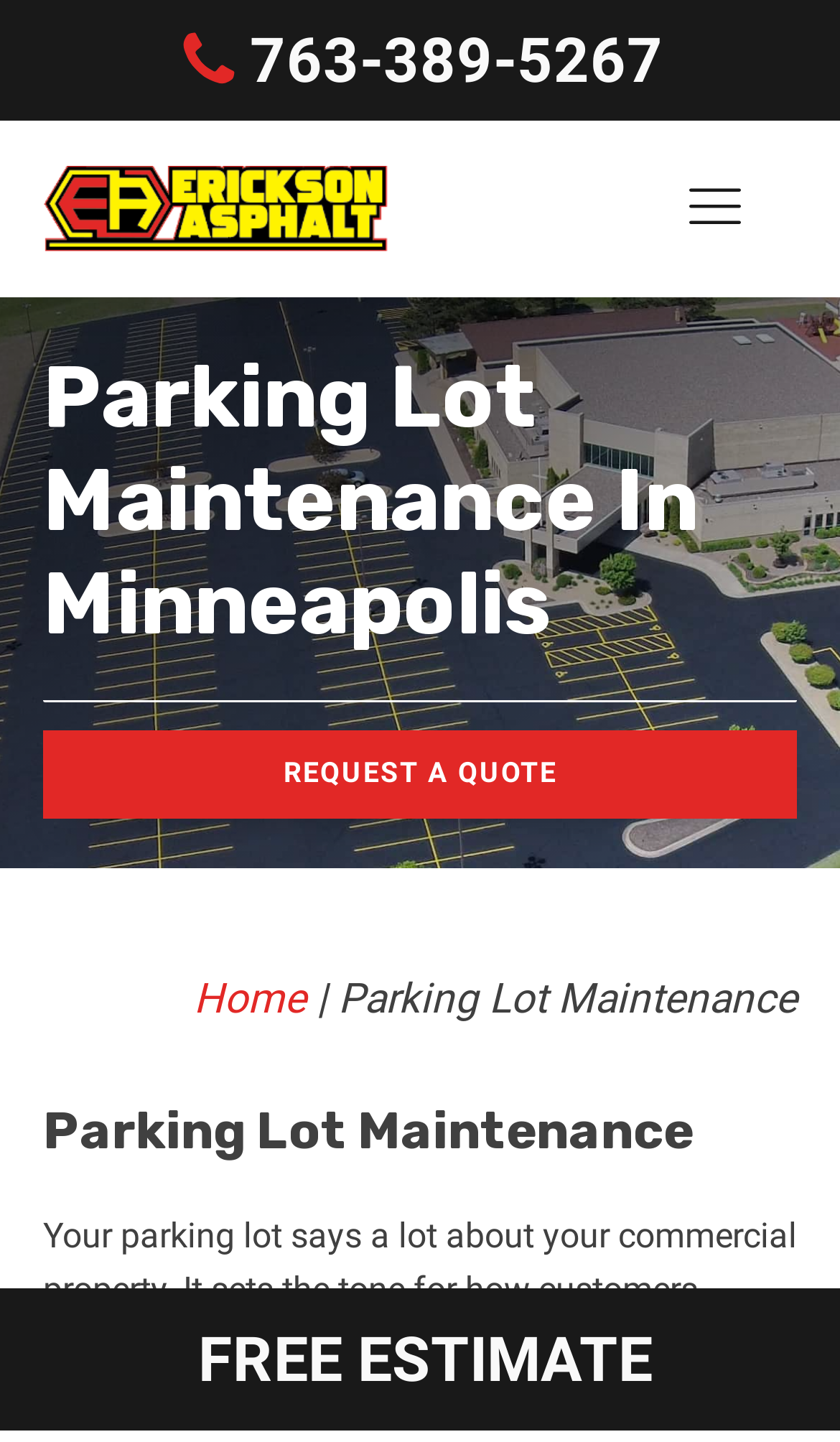Identify the bounding box for the UI element described as: "763-389-5267". The coordinates should be four float numbers between 0 and 1, i.e., [left, top, right, bottom].

[0.21, 0.007, 0.79, 0.076]